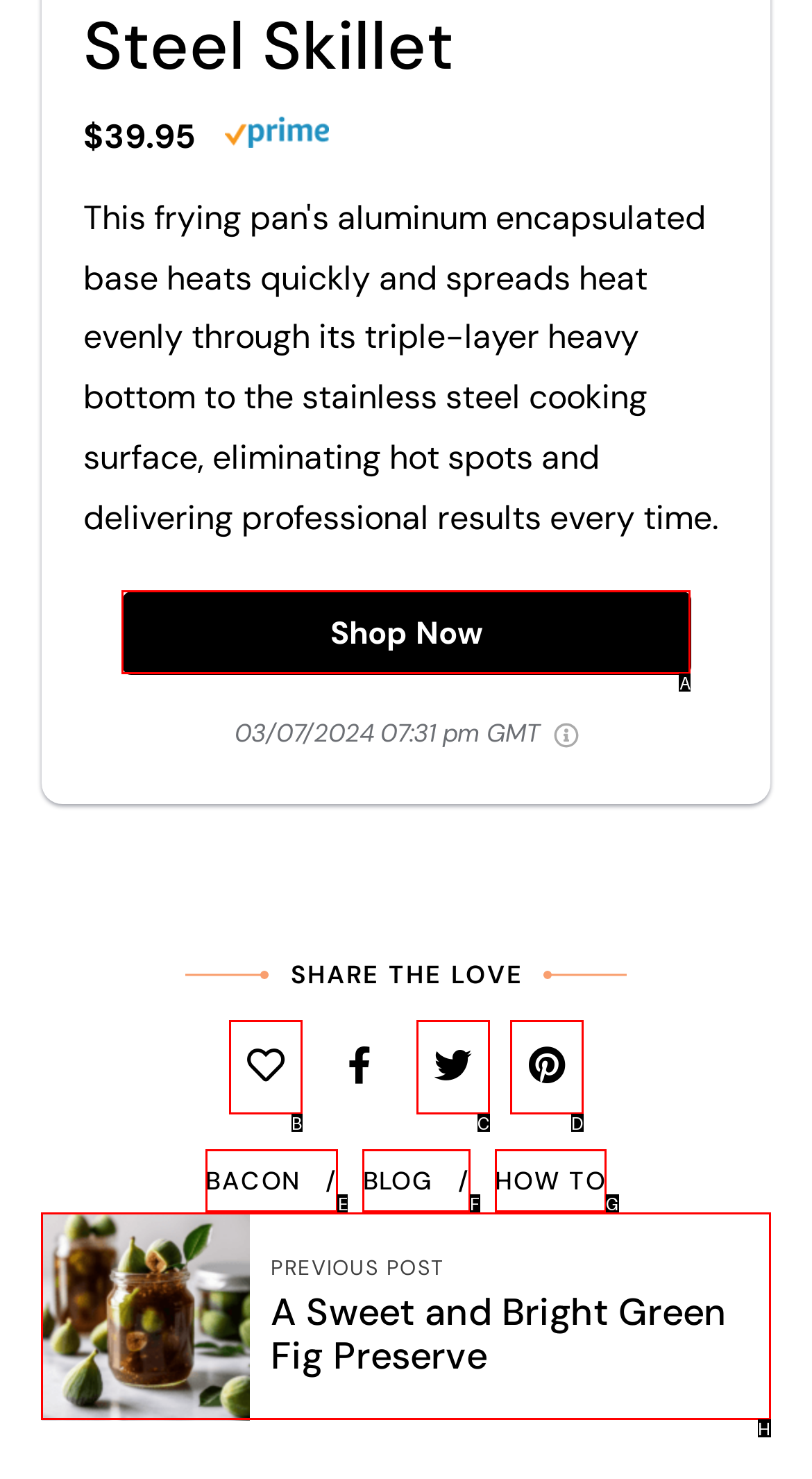Indicate the UI element to click to perform the task: View previous post. Reply with the letter corresponding to the chosen element.

H